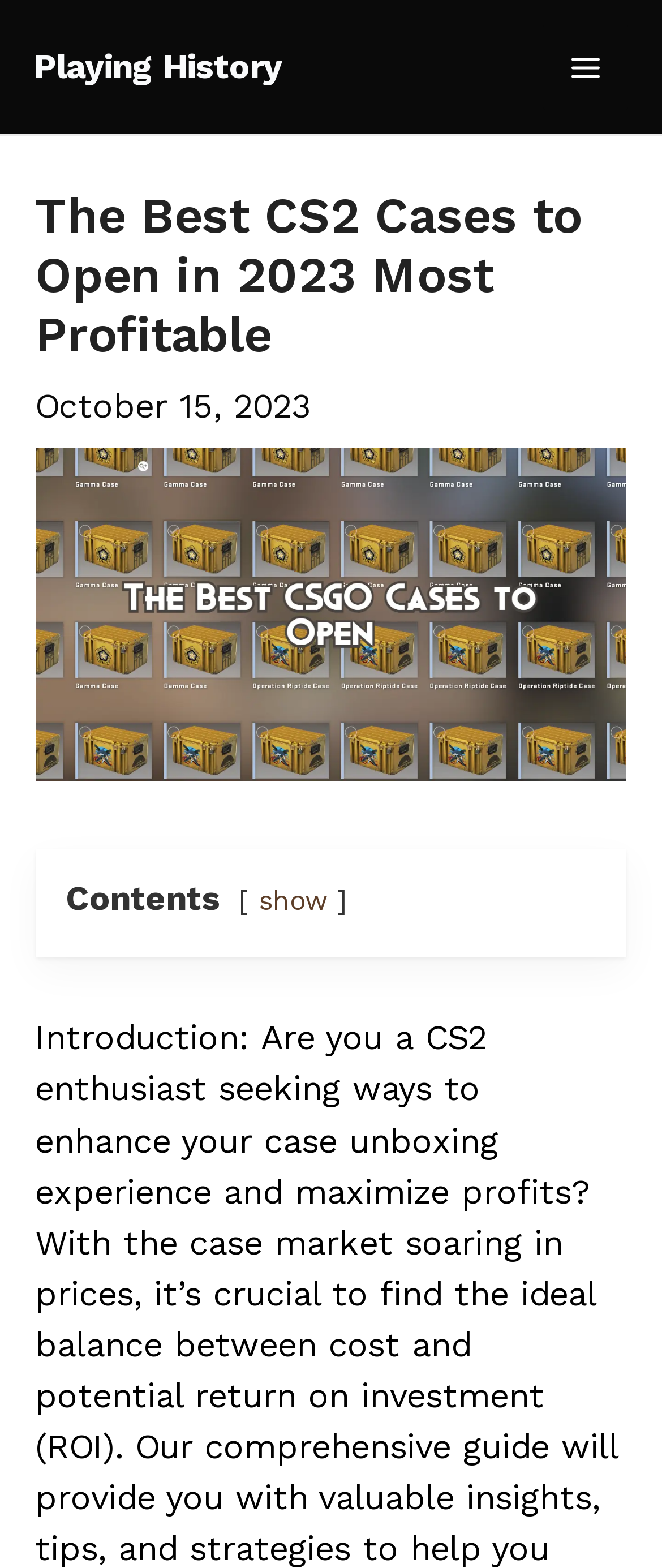What is the website's focus on?
Kindly offer a detailed explanation using the data available in the image.

I determined the website's focus by looking at the root element's text, which says 'The Best CS2 Cases to Open in 2023 Most Profitable'. This suggests that the website is focused on CS2 cases.